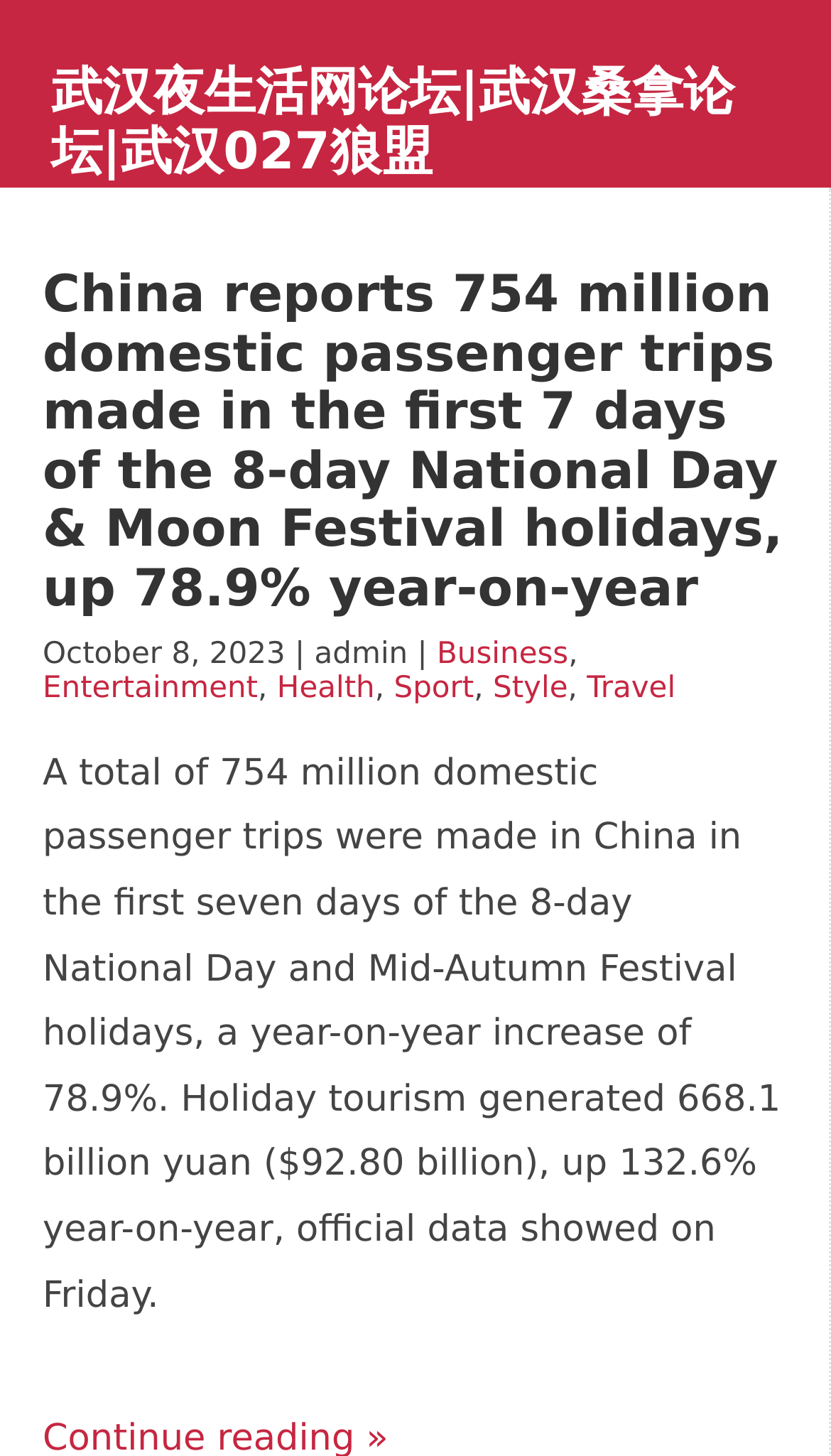Produce an extensive caption that describes everything on the webpage.

The webpage appears to be a news article or blog post. At the top, there is a header section with a title "China reports 754 million domestic passenger trips made in the first 7 days of the 8-day National Day & Moon Festival holidays, up 78.9% year-on-year" which is also a clickable link. Below the title, there is a date and author information "October 8, 2023 | admin |". 

To the right of the date and author information, there are several category links, including "Business", "Entertainment", "Health", "Sport", "Style", and "Travel", which are arranged horizontally. 

The main content of the webpage is a news article, which is a long paragraph of text that occupies most of the page. The article discusses the number of domestic passenger trips made in China during the National Day and Mid-Autumn Festival holidays, and the revenue generated from holiday tourism.